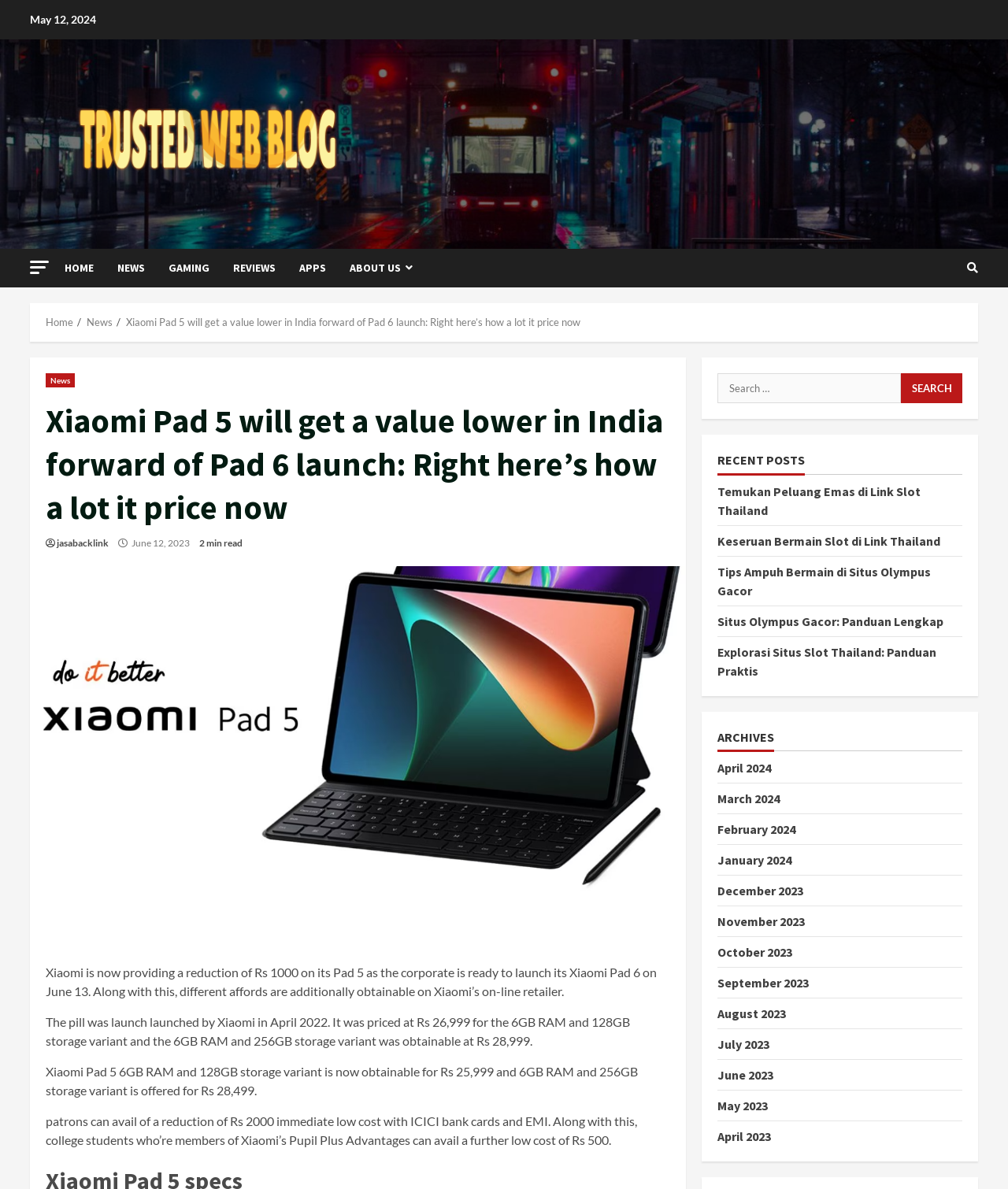Please respond in a single word or phrase: 
How many minutes does it take to read the article?

2 min